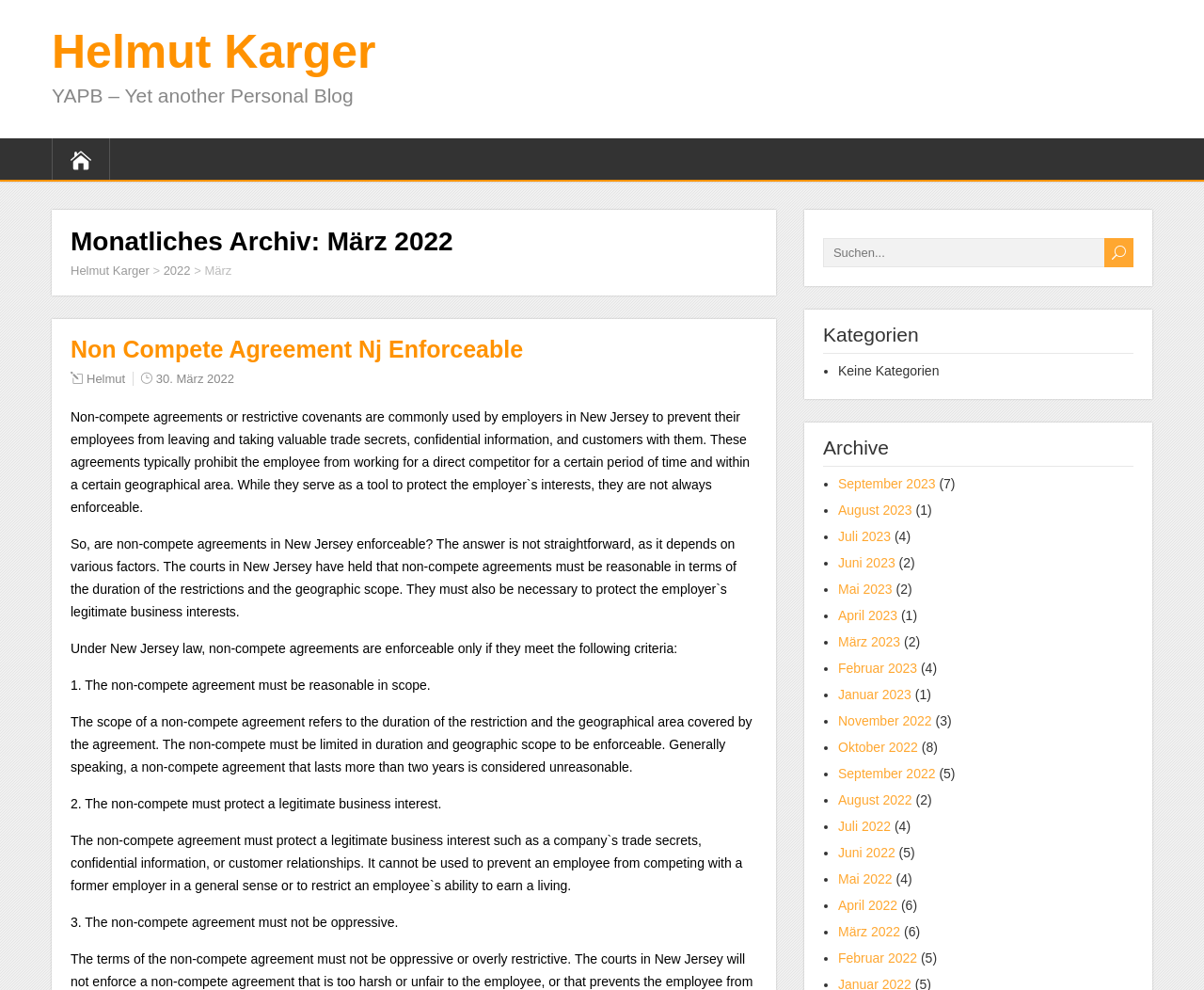What is the author's name?
Refer to the image and give a detailed answer to the question.

The author's name is mentioned in the link 'Helmut Karger' which is located at the top of the webpage. The same name is also mentioned in the link 'Helmut' which is located below the blog post title.